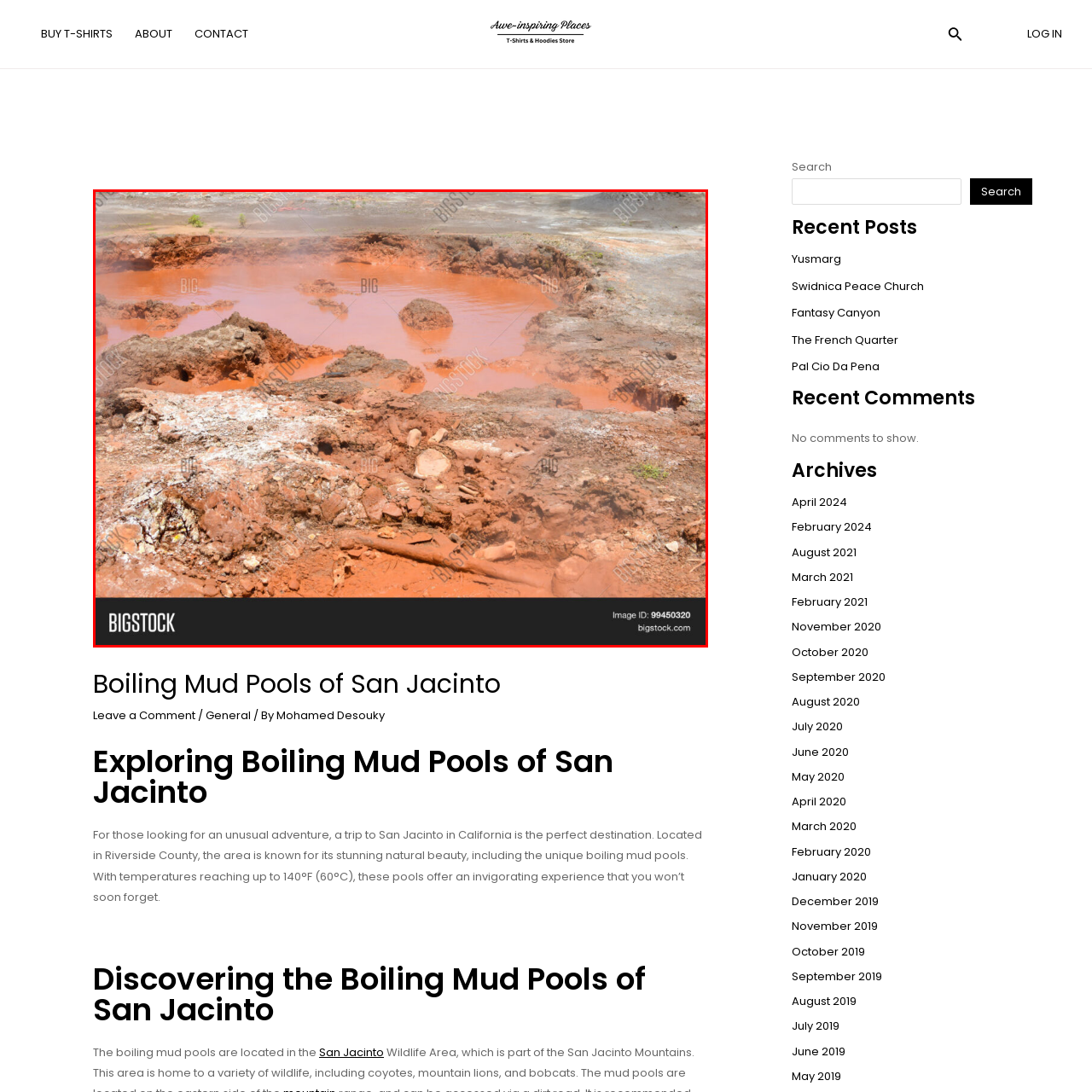Provide an in-depth description of the image within the red bounding box.

The image portrays the striking Boiling Mud Pools of San Jacinto, located in California. This unique natural phenomenon showcases vibrant reddish-brown mud, stirred by bubbling geothermal activity underneath. Steamy vapors rise from the surface, creating an otherworldly atmosphere that accentuates the site’s otherworldly appeal. Surrounding the pools, rugged terrain features rocky formations, highlighting the natural beauty of the landscape. As temperatures can reach up to 140°F (60°C), these pools are not only visually captivating but also an invigorating experience for adventurous visitors seeking unusual attractions. This serene yet dynamic environment makes the Boiling Mud Pools a must-visit for nature enthusiasts and travelers alike.